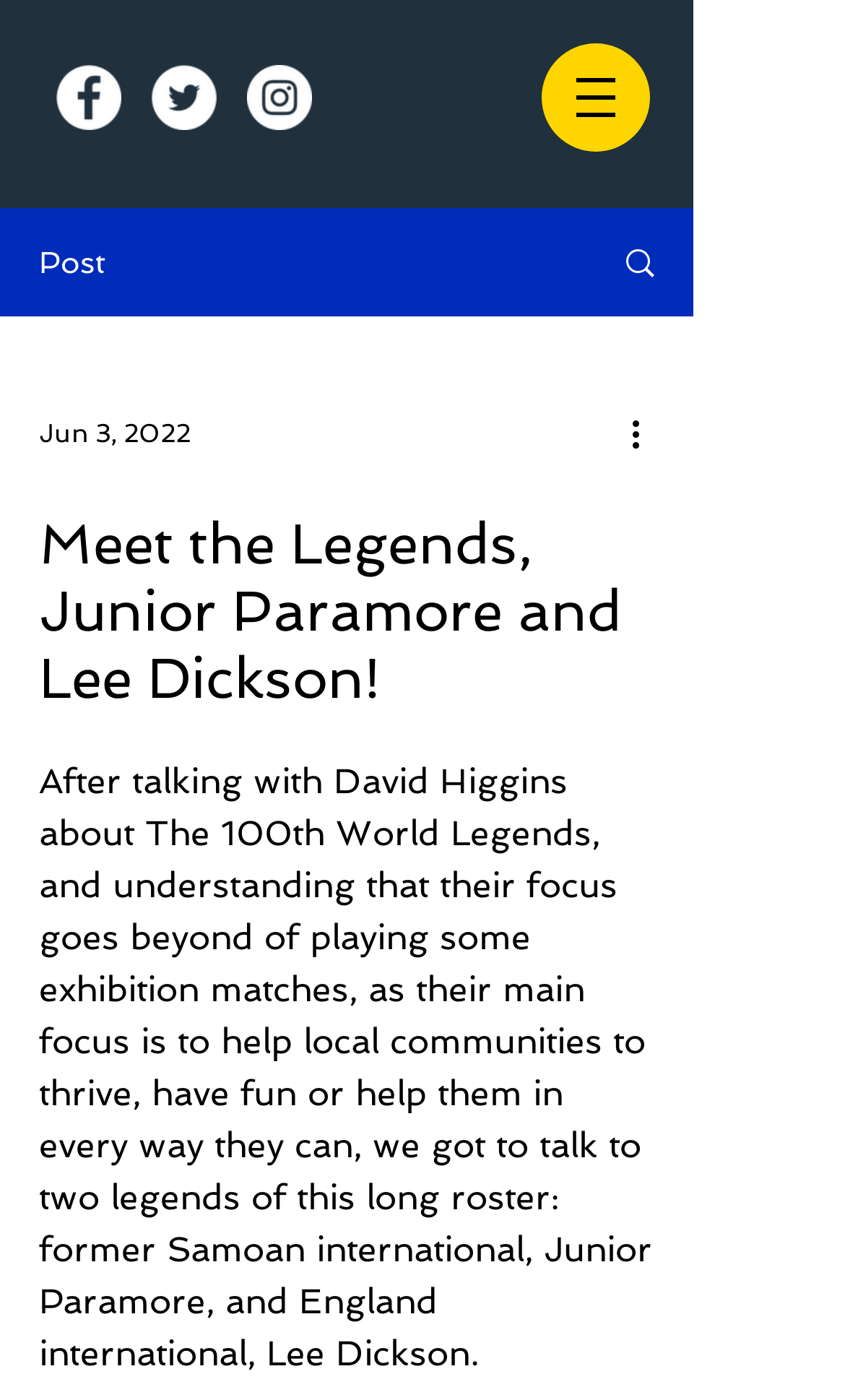Please provide a comprehensive answer to the question based on the screenshot: What is the nationality of Lee Dickson?

I read the article and found that Lee Dickson is an England international.